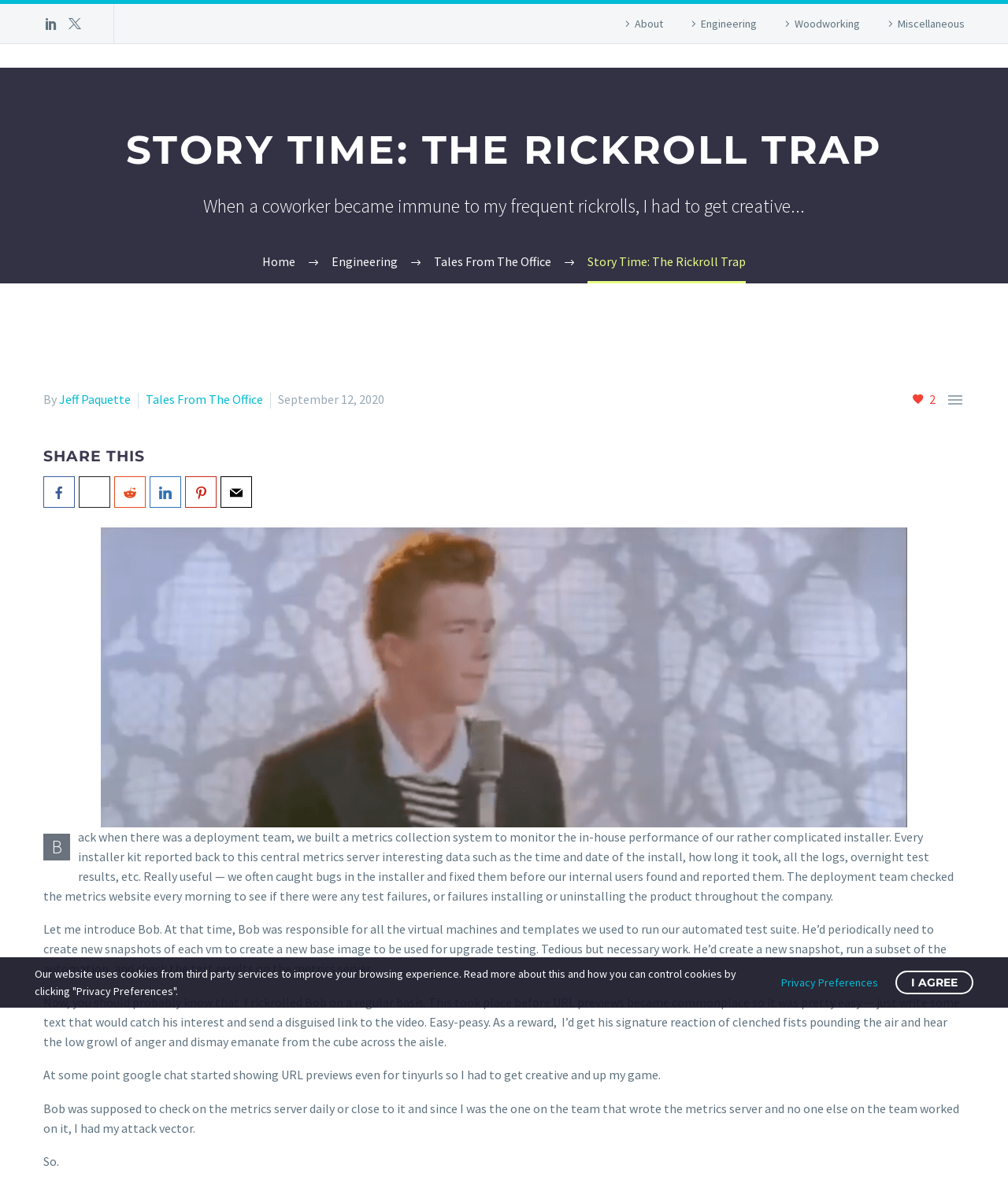Please respond to the question using a single word or phrase:
What is the purpose of the metrics collection system?

To monitor installer performance